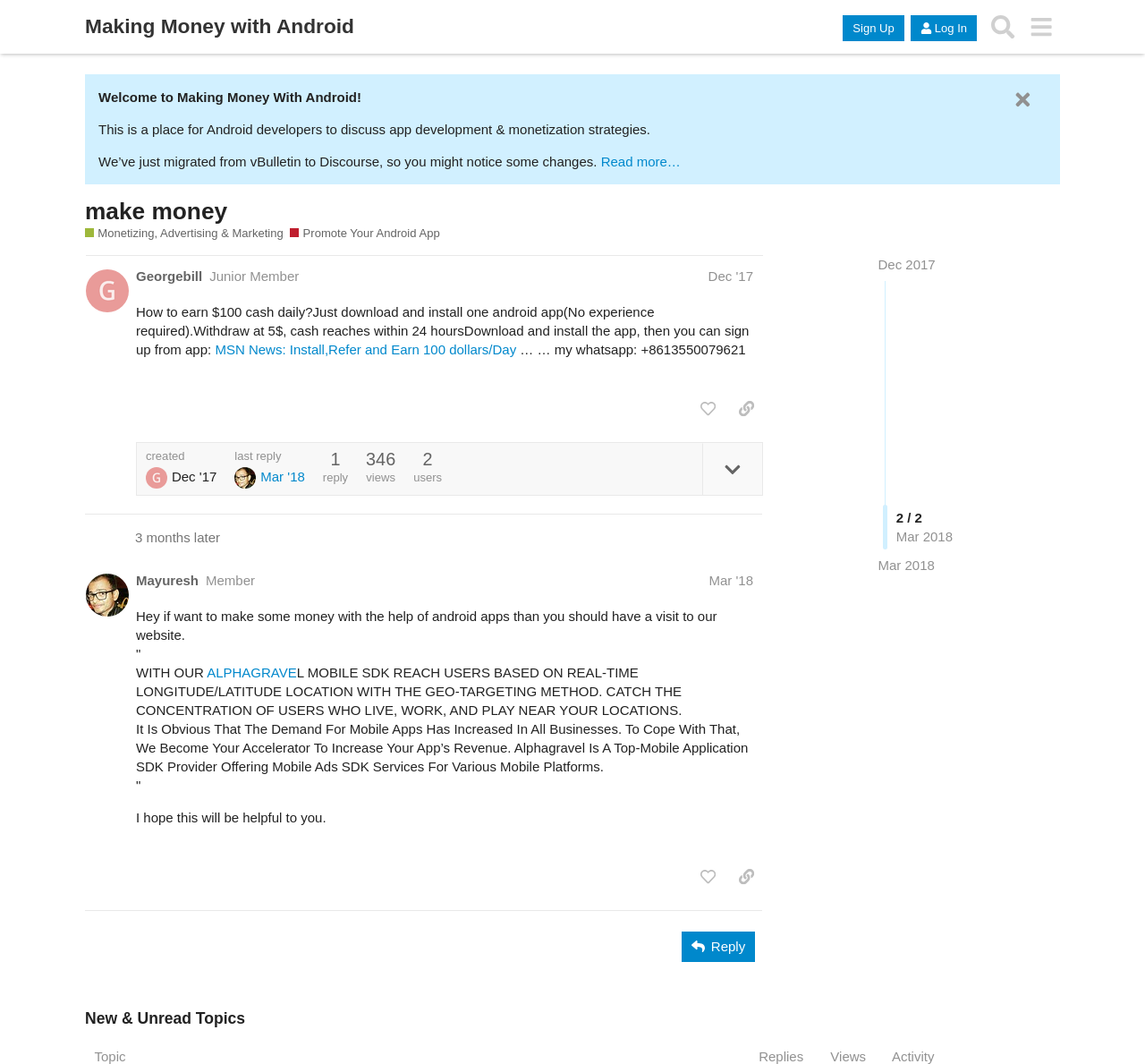Given the element description: "Mar '18", predict the bounding box coordinates of this UI element. The coordinates must be four float numbers between 0 and 1, given as [left, top, right, bottom].

[0.619, 0.539, 0.658, 0.553]